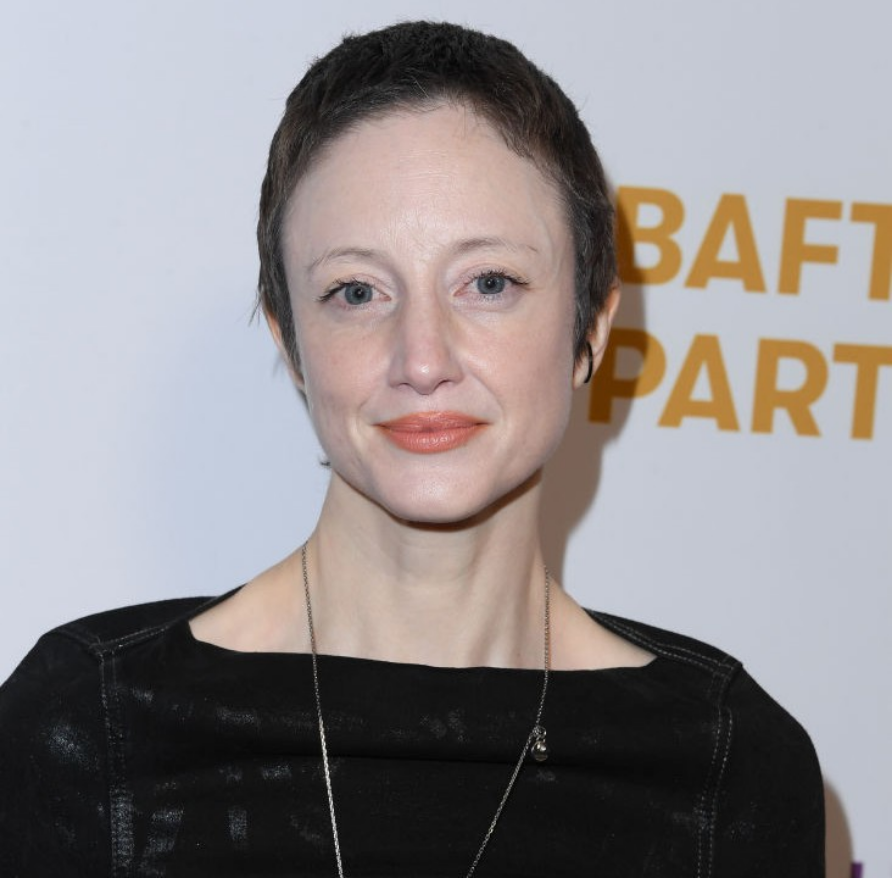What is the color of the dress?
Carefully examine the image and provide a detailed answer to the question.

The caption explicitly states that the woman is wearing a black dress with a structured design, which suggests that the dress is primarily black in color.